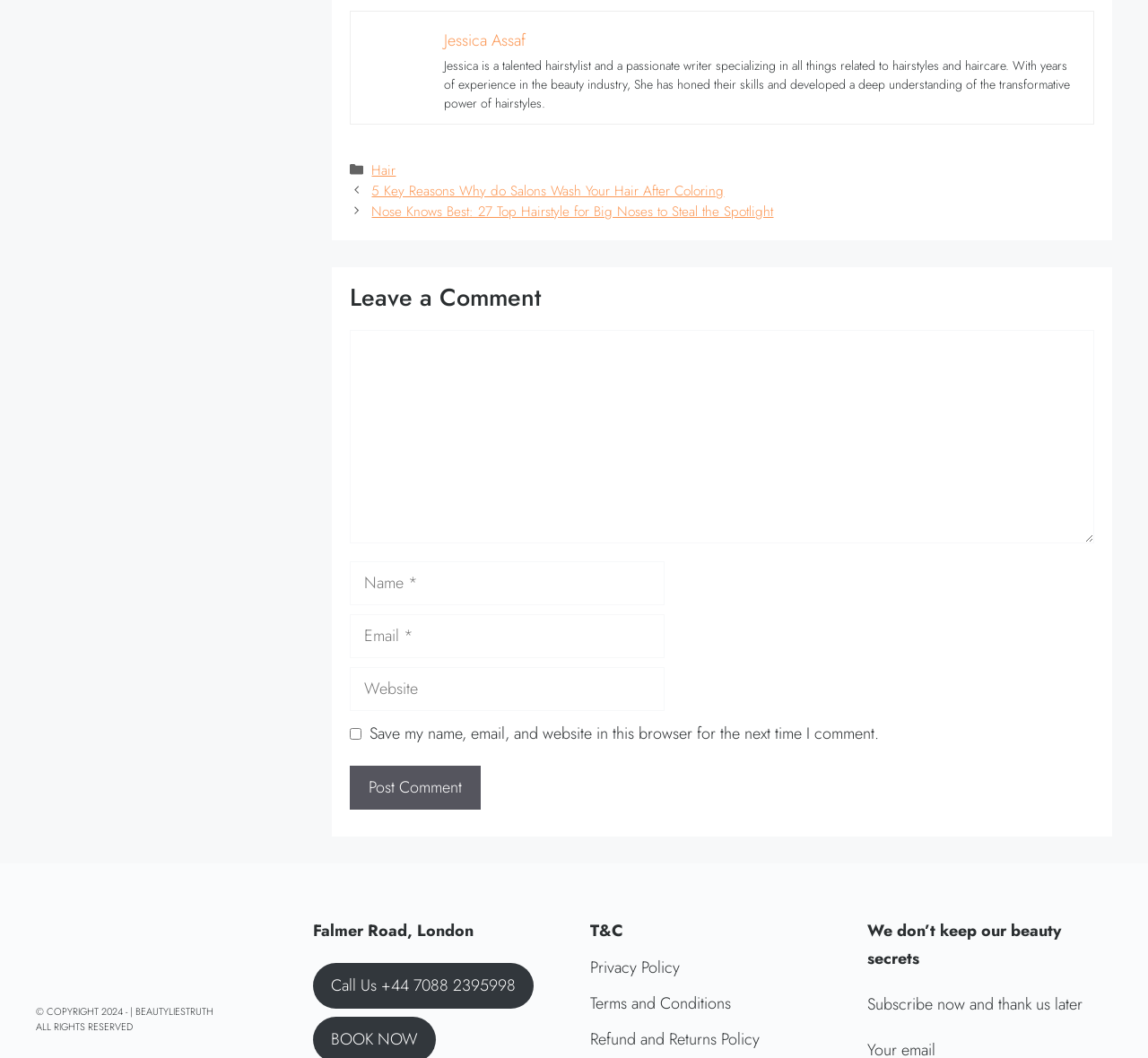What is the copyright year?
Refer to the screenshot and deliver a thorough answer to the question presented.

The StaticText element with the text '© COPYRIGHT 2024 - | BEAUTYLIESTRUTH' indicates that the copyright year is 2024.